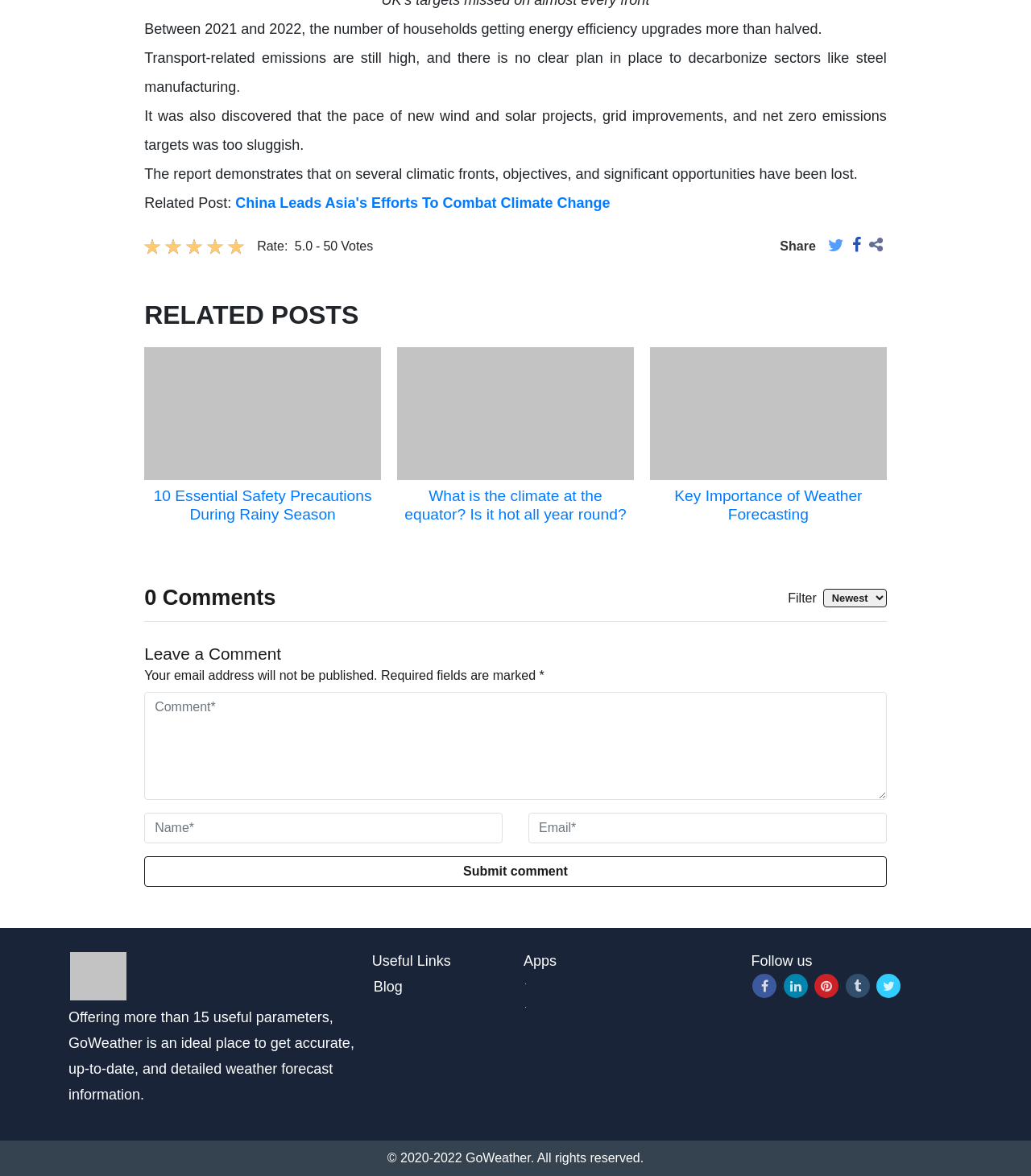Using the webpage screenshot, find the UI element described by parent_node: Share title="messages.share". Provide the bounding box coordinates in the format (top-left x, top-left y, bottom-right x, bottom-right y), ensuring all values are floating point numbers between 0 and 1.

[0.839, 0.201, 0.86, 0.218]